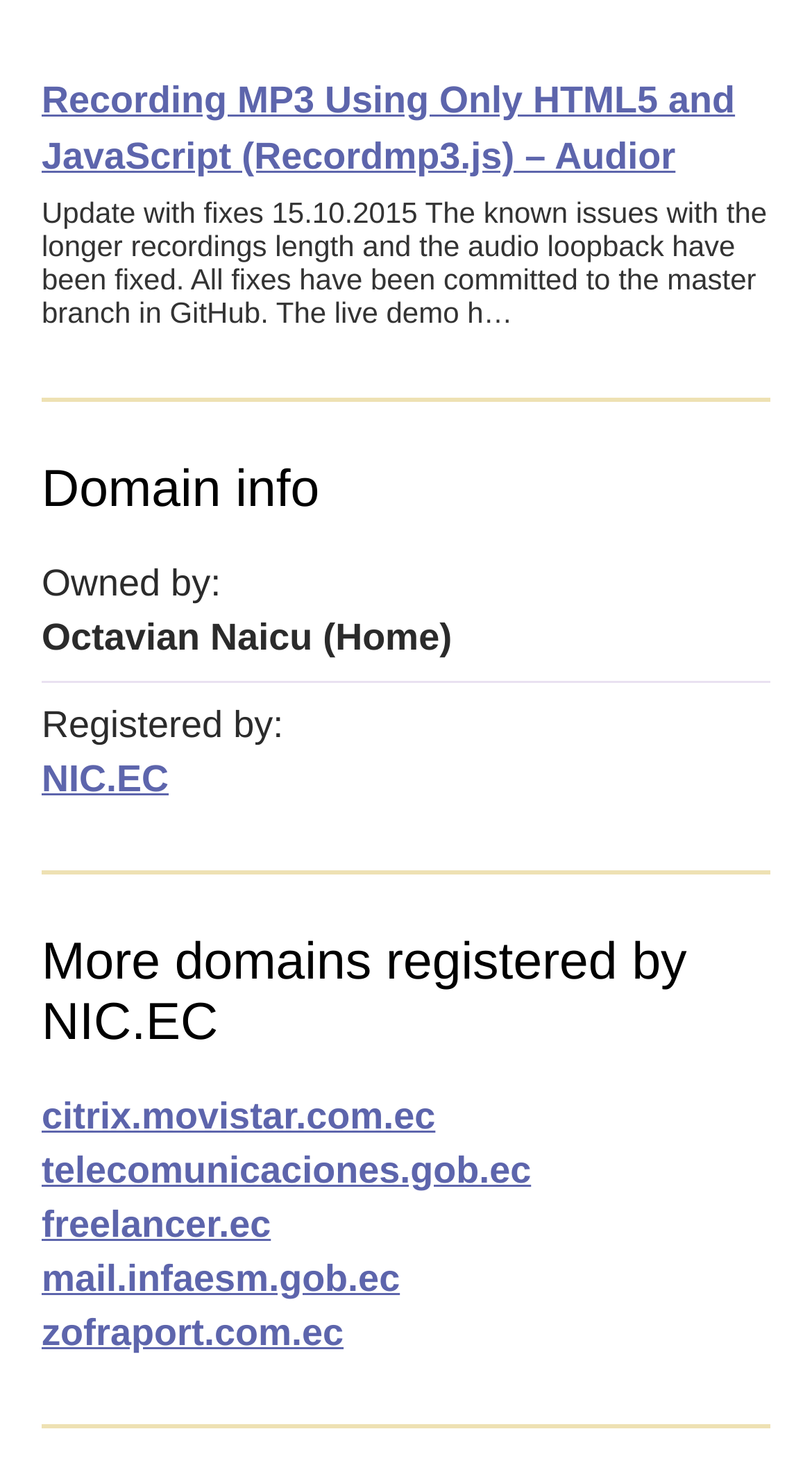Using the description: "zofraport.com.ec", determine the UI element's bounding box coordinates. Ensure the coordinates are in the format of four float numbers between 0 and 1, i.e., [left, top, right, bottom].

[0.051, 0.887, 0.949, 0.916]